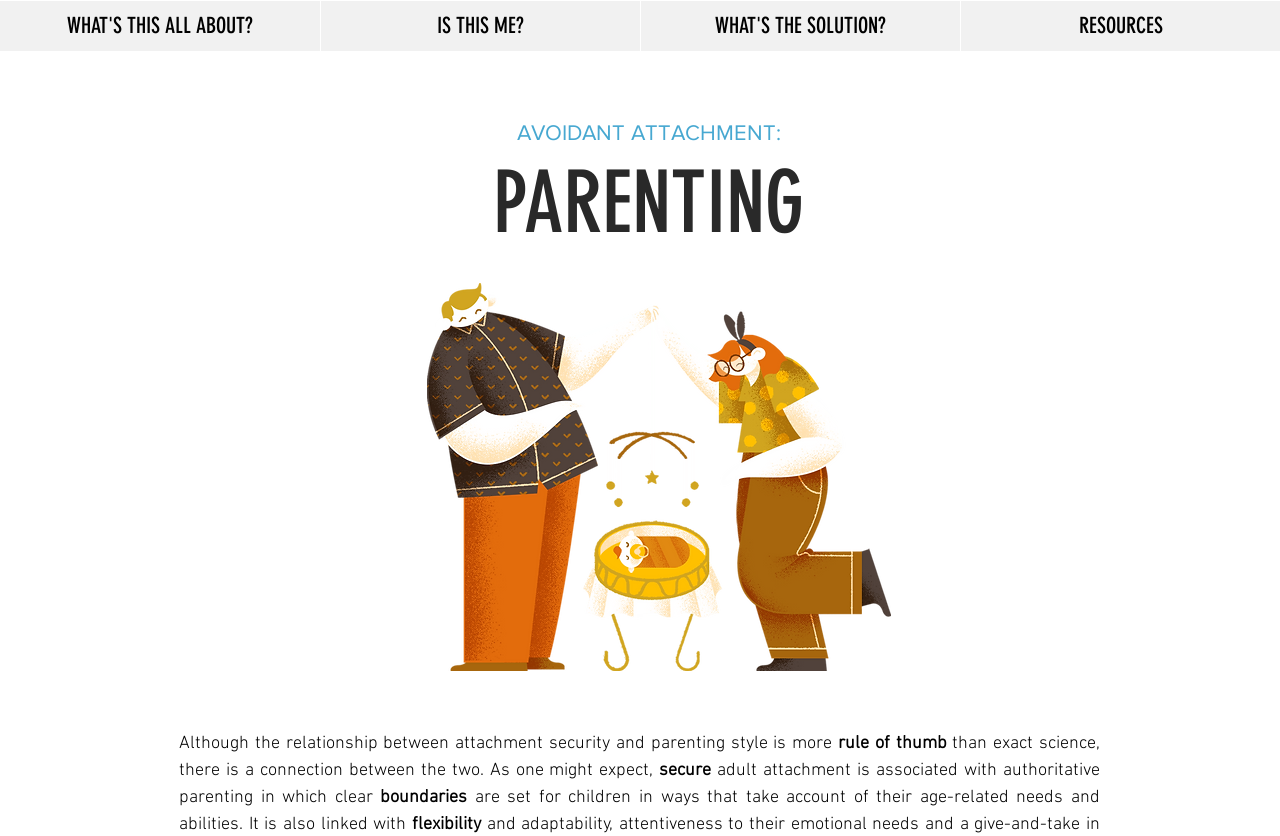Predict the bounding box of the UI element that fits this description: "WHAT'S THE SOLUTION?".

[0.5, 0.001, 0.75, 0.061]